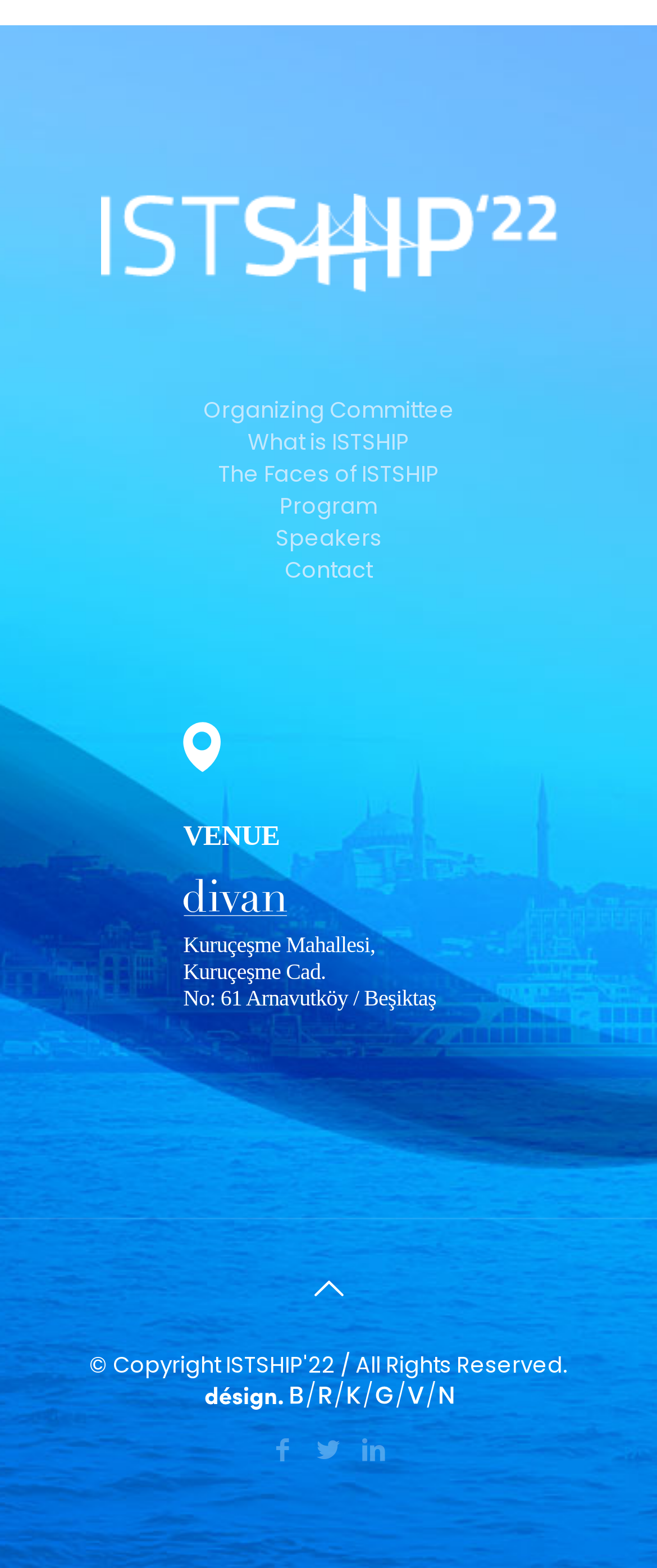Provide the bounding box coordinates of the area you need to click to execute the following instruction: "Follow us on Facebook".

None